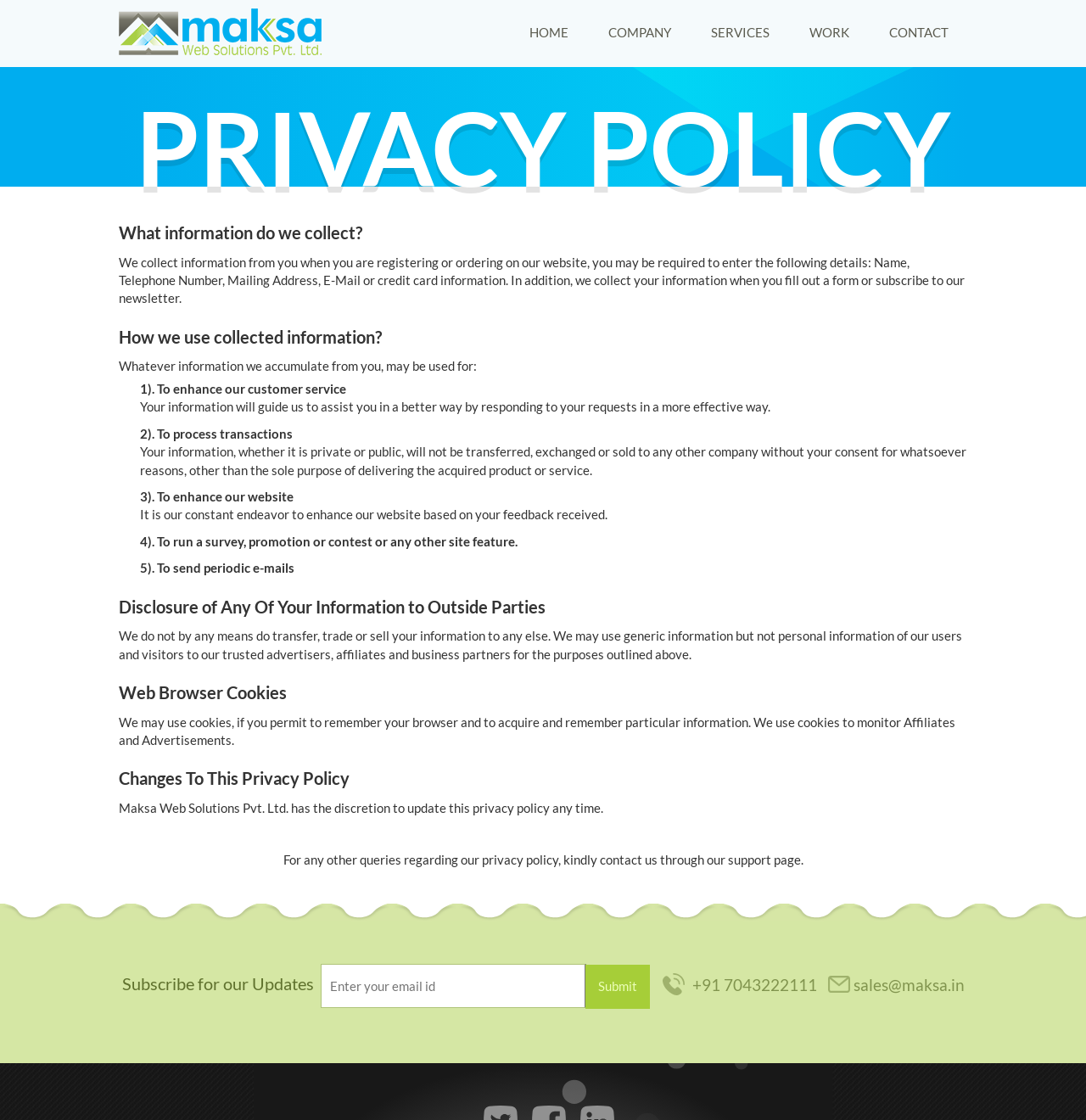Pinpoint the bounding box coordinates of the clickable element to carry out the following instruction: "Click the Submit button."

[0.539, 0.861, 0.598, 0.9]